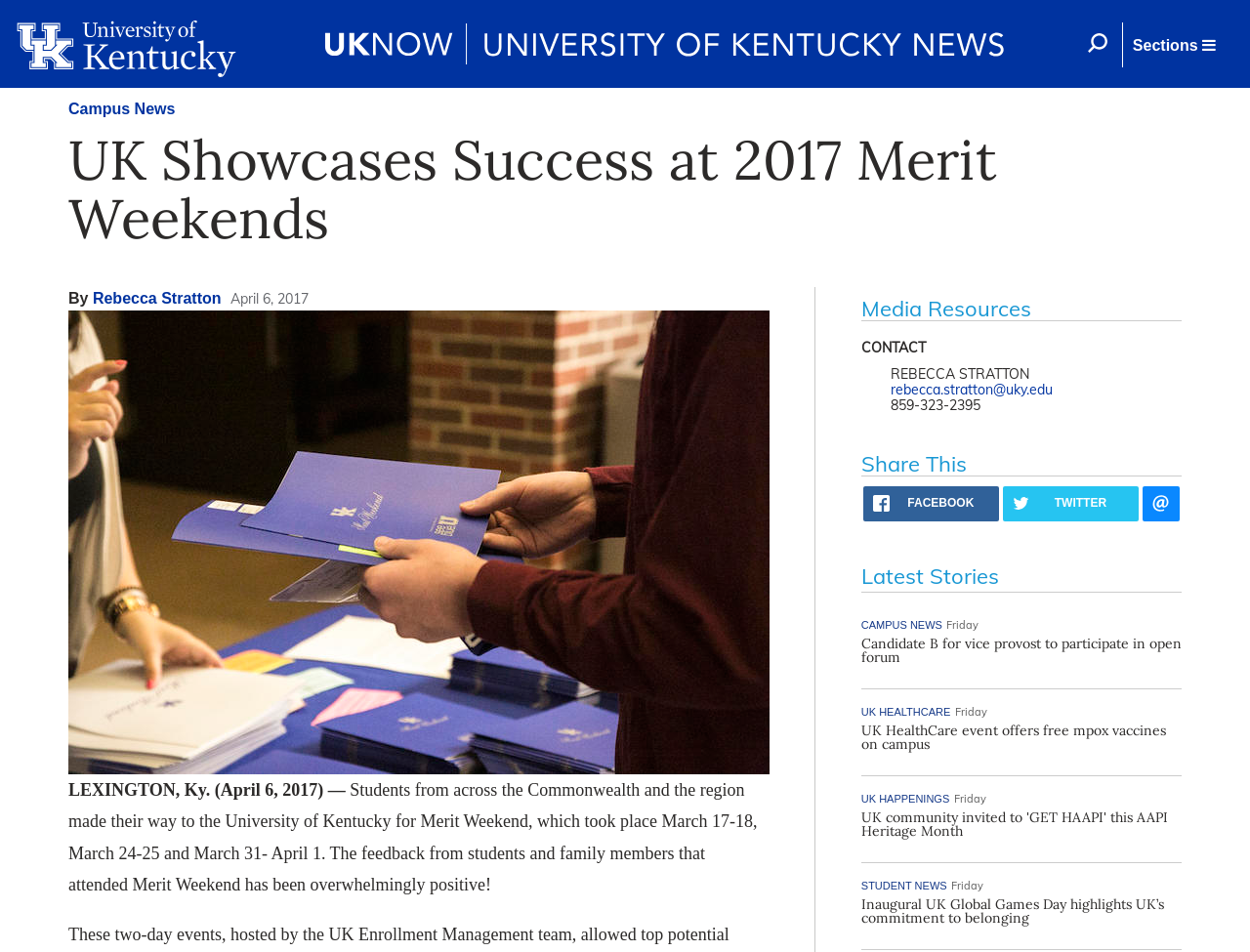What is the name of the university mentioned in the article?
Please give a detailed and elaborate answer to the question.

The article mentions 'LEXINGTON, Ky. (April 6, 2017) — Students from across the Commonwealth and the region made their way to the University of Kentucky for Merit Weekend...' which indicates that the university mentioned is the University of Kentucky.